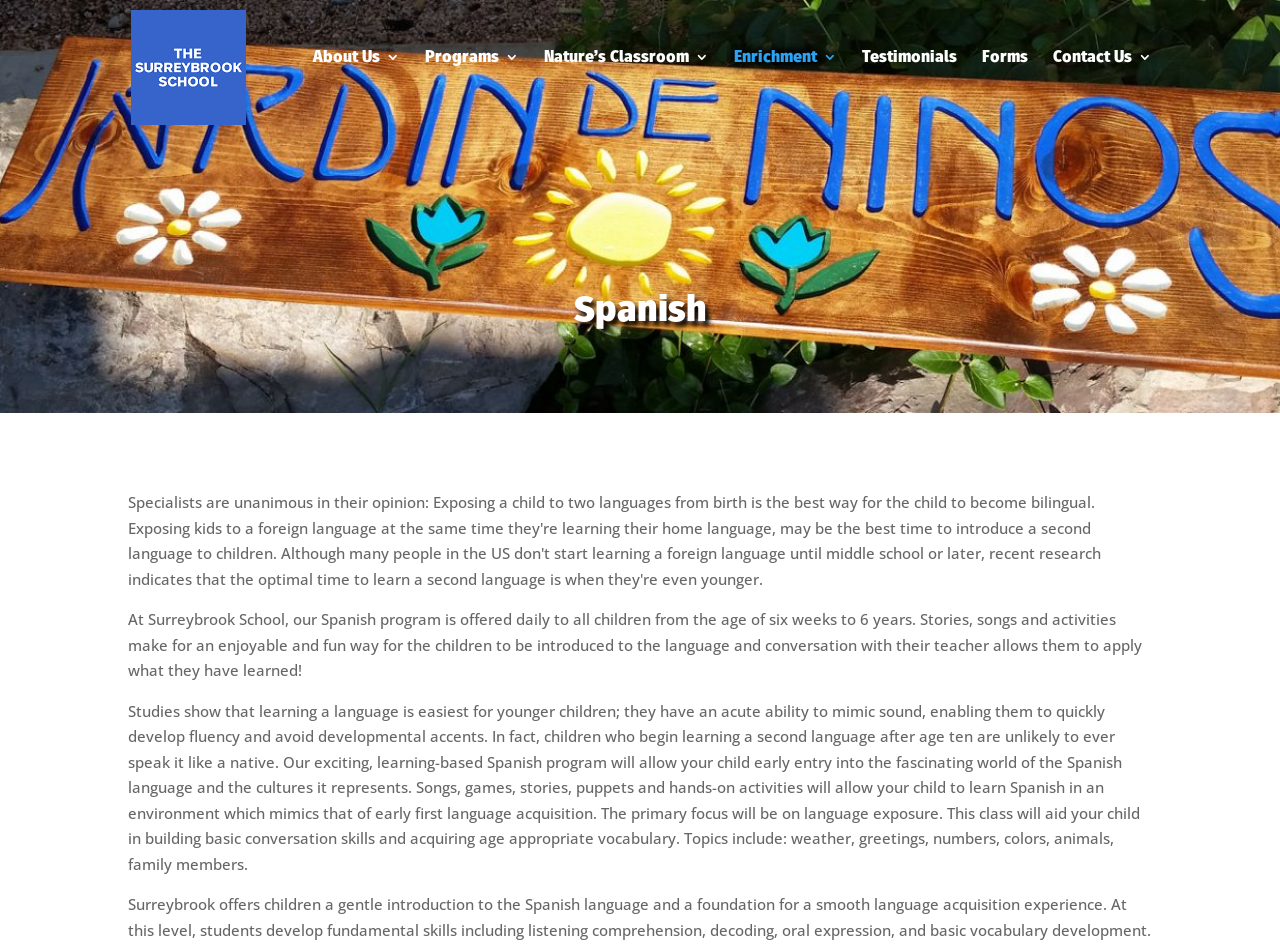Please provide a comprehensive response to the question below by analyzing the image: 
What is the name of the preschool?

The name of the preschool can be found in the top-left corner of the webpage, where it says 'Spanish | Surreybrook Preschool' and there is also an image with the same name.